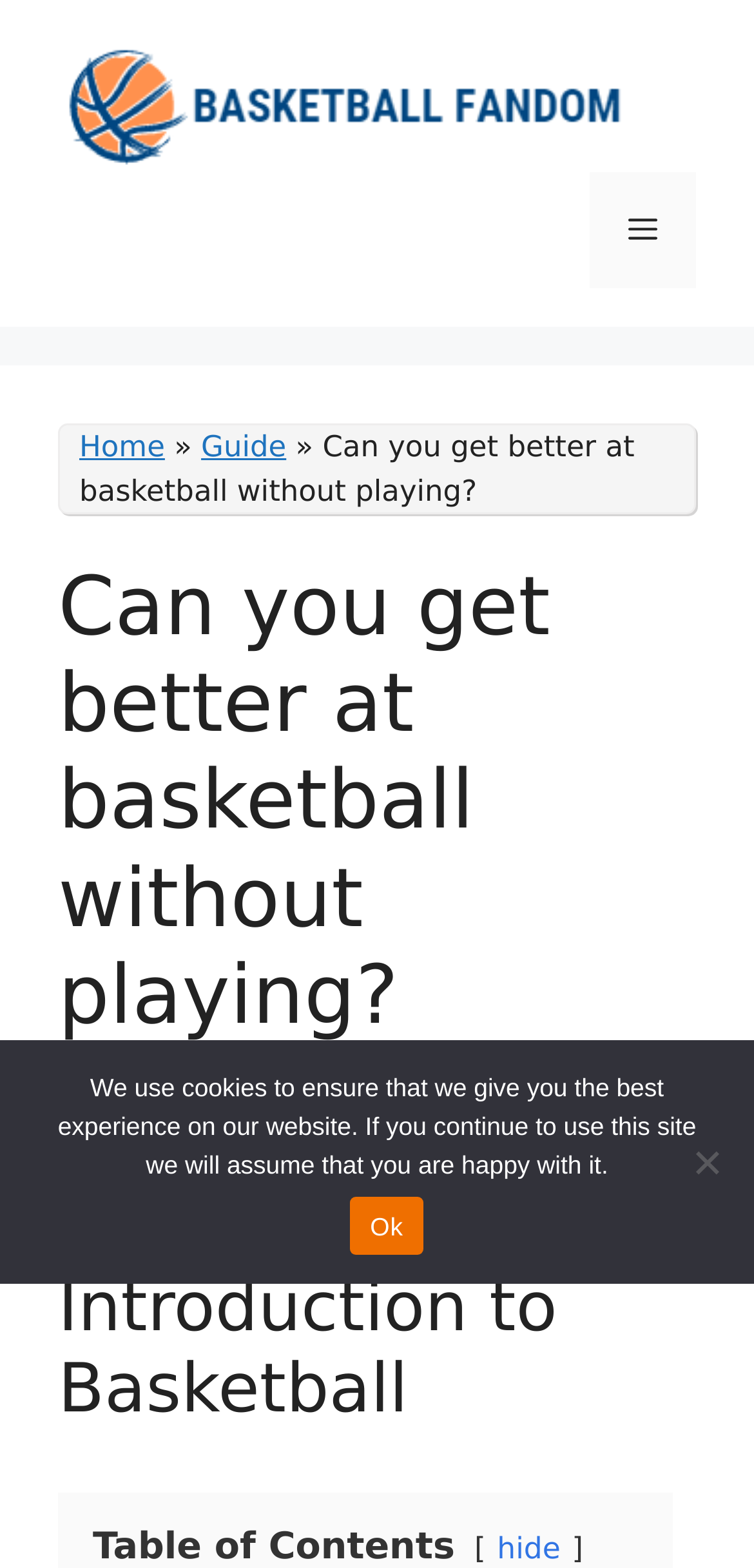Provide an in-depth caption for the contents of the webpage.

The webpage is about basketball, with a focus on the question "Can you get better at basketball without playing?" The top section of the page features a banner with the site's name, "Basketball Fandom", accompanied by an image of the same name. Below the banner, there is a navigation menu with a "Menu" button that can be expanded. The menu contains links to "Home" and "Guide", as well as the current page's title, "Can you get better at basketball without playing?".

The main content area is divided into two sections. The first section has a heading that repeats the page's title, followed by a timestamp indicating when the article was published, and the author's name, "James Jordan". The second section has a heading titled "Introduction to Basketball", which suggests that this section provides an overview of the sport.

At the very bottom of the page, there is a cookie notice dialog that informs users about the website's cookie policy. The dialog contains a message explaining the use of cookies, an "Ok" button to accept the policy, and a "No" button to decline.

Throughout the page, there are several links and buttons that allow users to navigate and interact with the content. Overall, the webpage appears to be a blog post or article about basketball, with a clear structure and easy-to-follow layout.